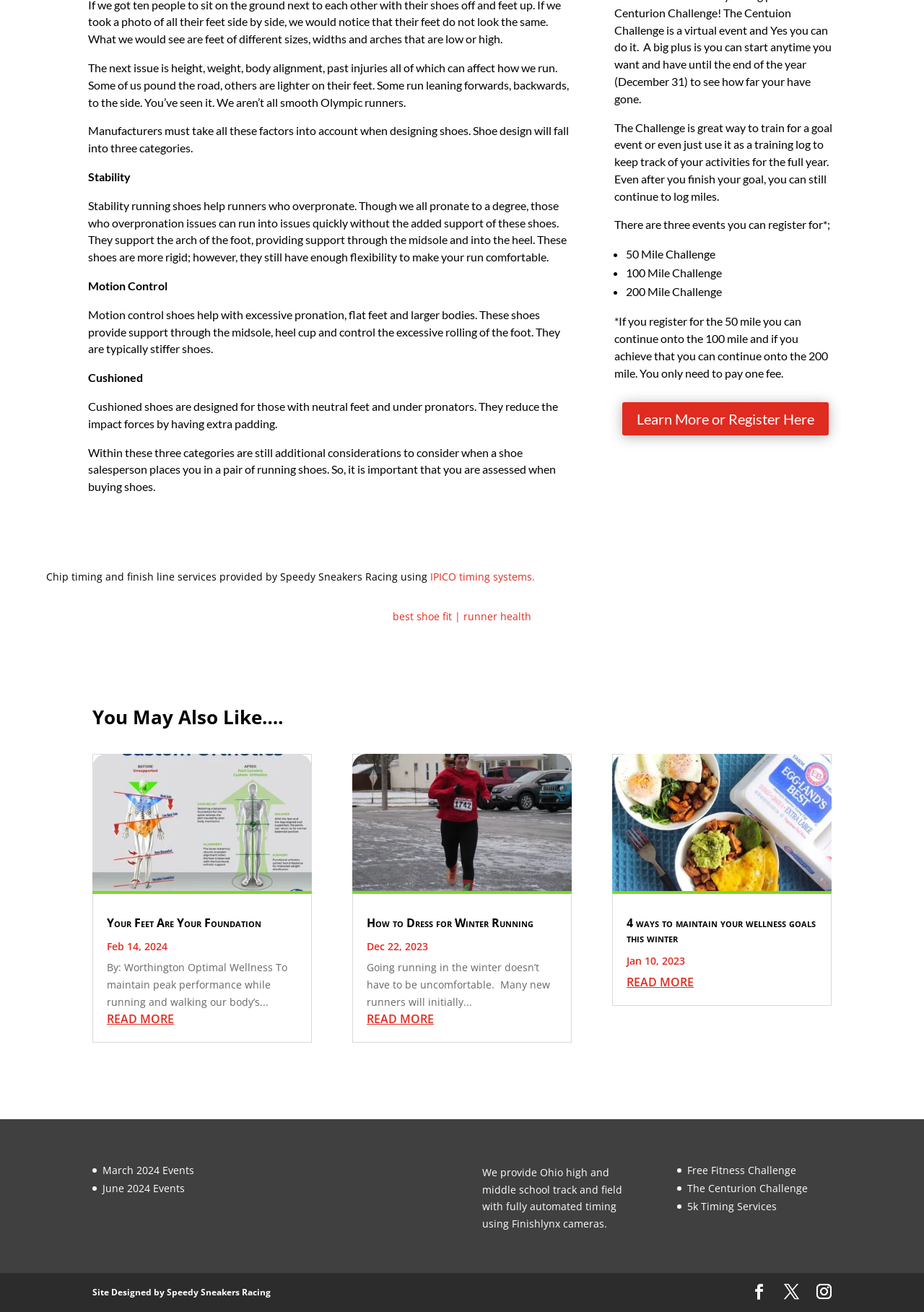Please determine the bounding box coordinates, formatted as (top-left x, top-left y, bottom-right x, bottom-right y), with all values as floating point numbers between 0 and 1. Identify the bounding box of the region described as: X

[0.848, 0.979, 0.865, 0.992]